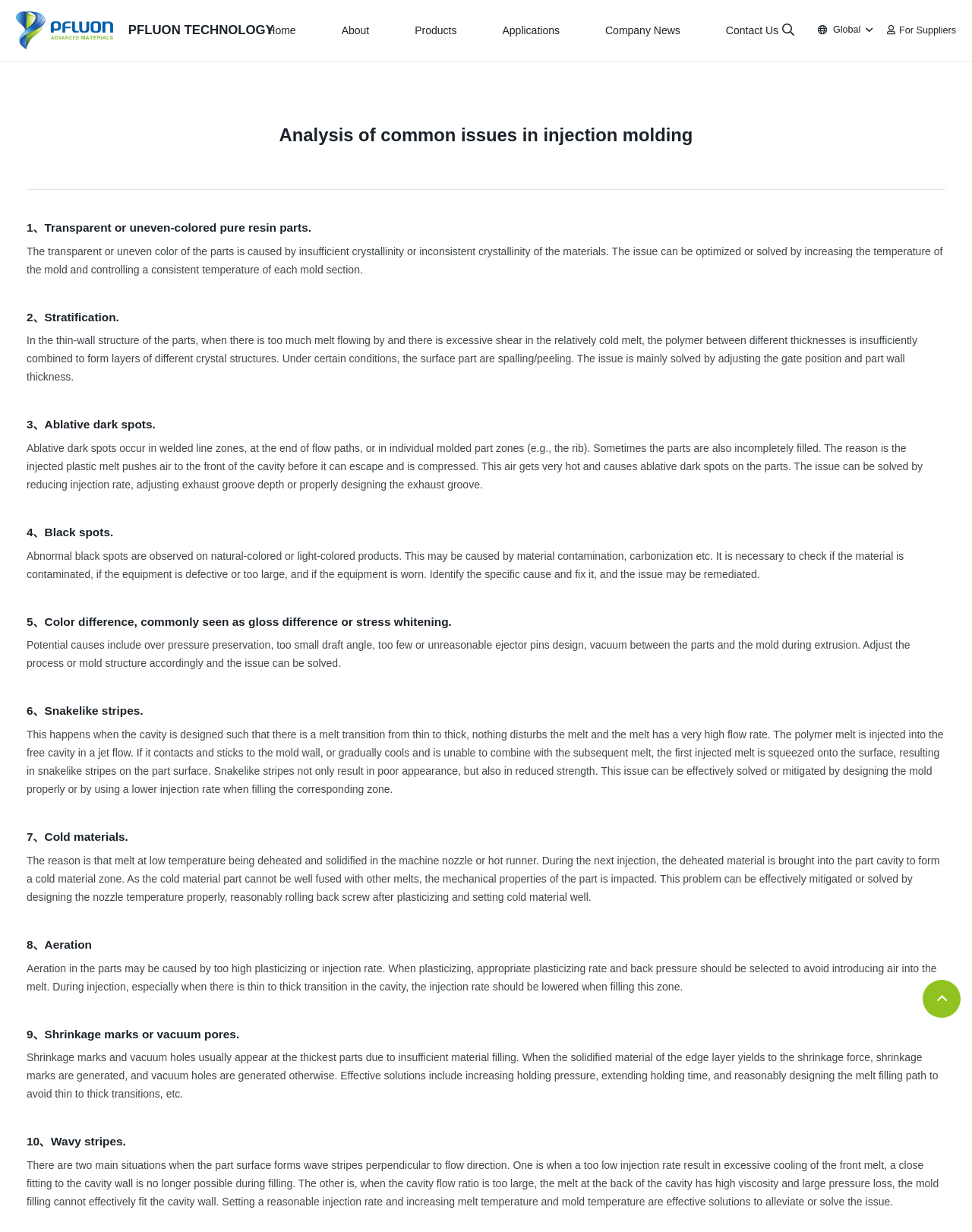Use a single word or phrase to answer the question: 
How many common issues in injection molding are analyzed on this webpage?

10